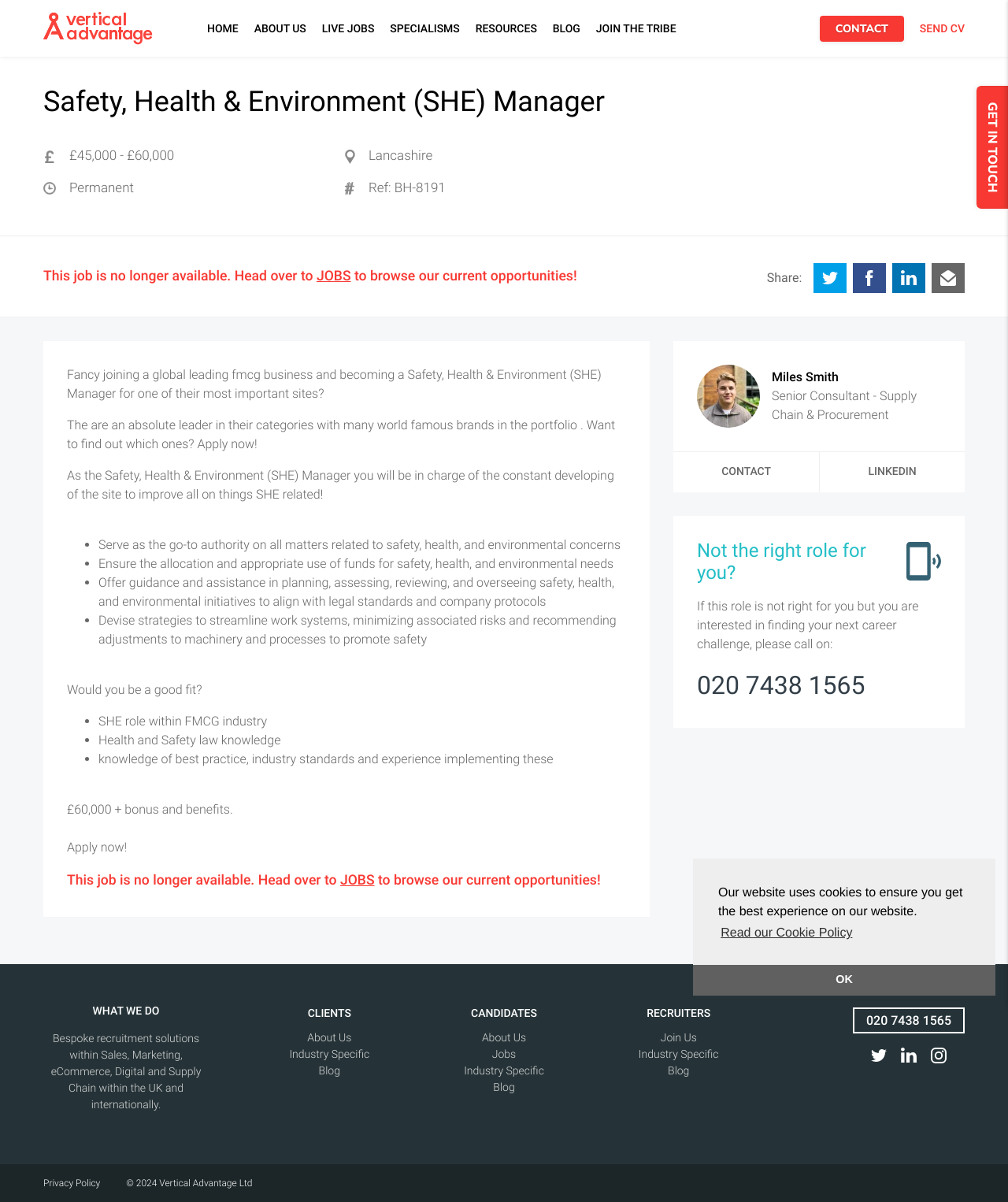Give a succinct answer to this question in a single word or phrase: 
What is the job title of the vacancy?

Safety, Health & Environment (SHE) Manager